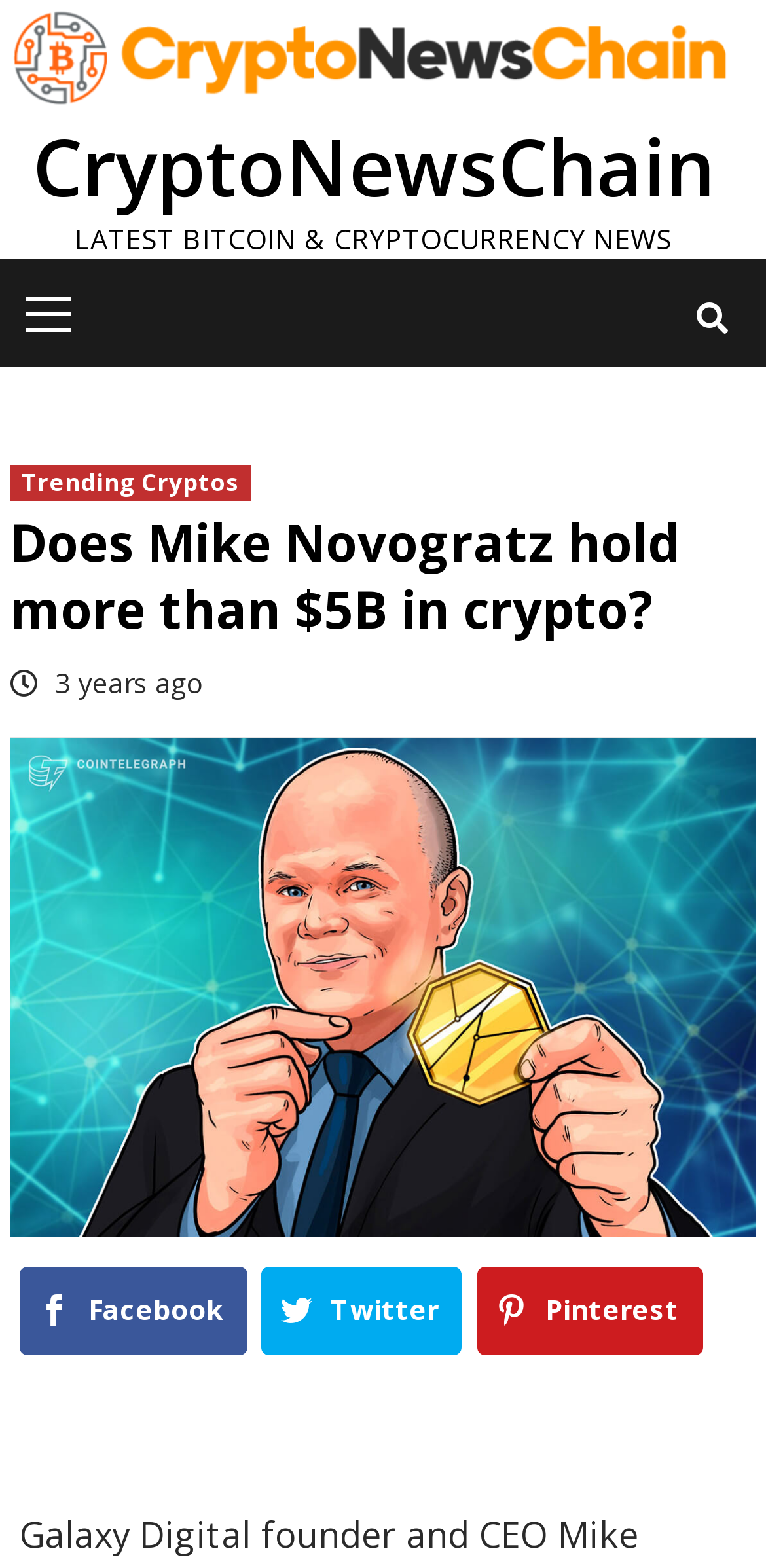What is the age of the news article?
Provide a concise answer using a single word or phrase based on the image.

3 years